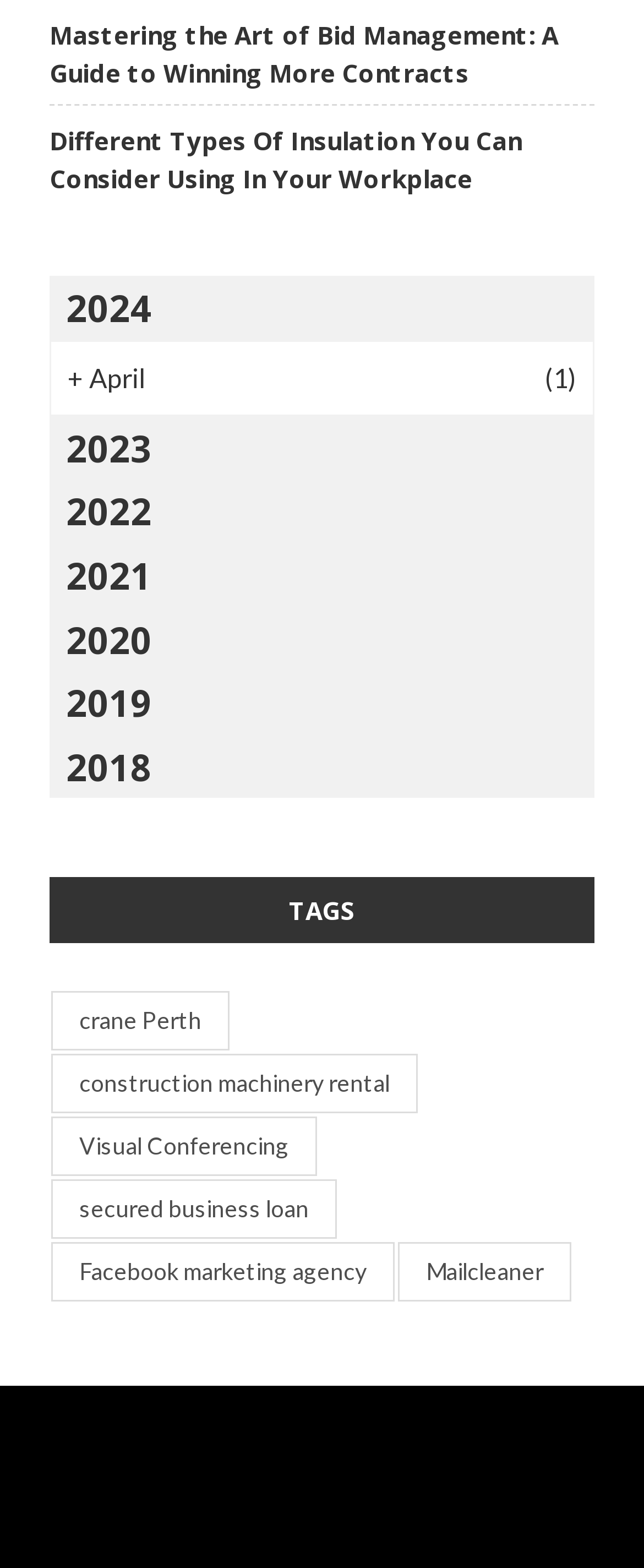Determine the bounding box coordinates for the element that should be clicked to follow this instruction: "Read about crane Perth". The coordinates should be given as four float numbers between 0 and 1, in the format [left, top, right, bottom].

[0.079, 0.632, 0.356, 0.67]